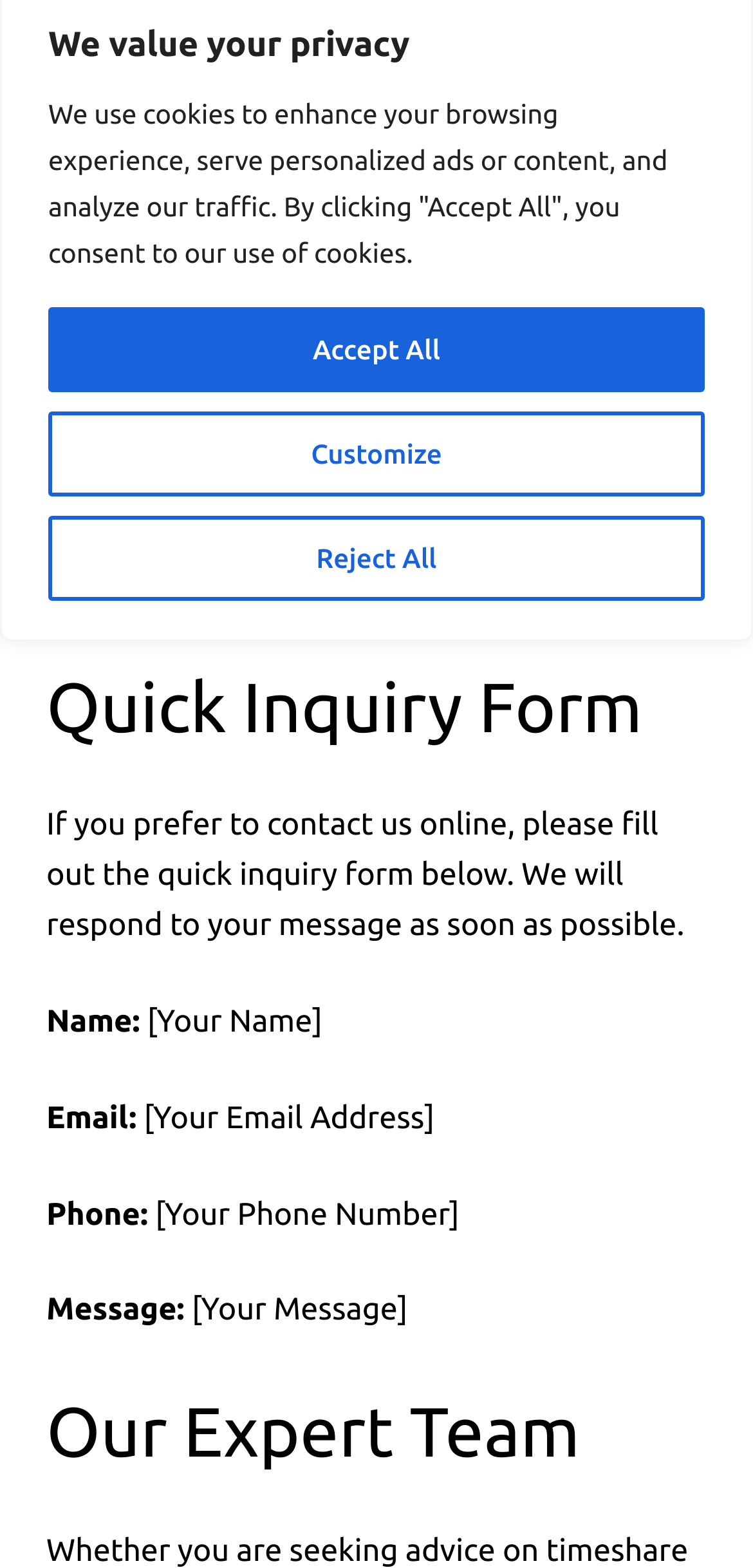Identify the bounding box for the UI element specified in this description: "Accept All". The coordinates must be four float numbers between 0 and 1, formatted as [left, top, right, bottom].

[0.064, 0.196, 0.936, 0.25]